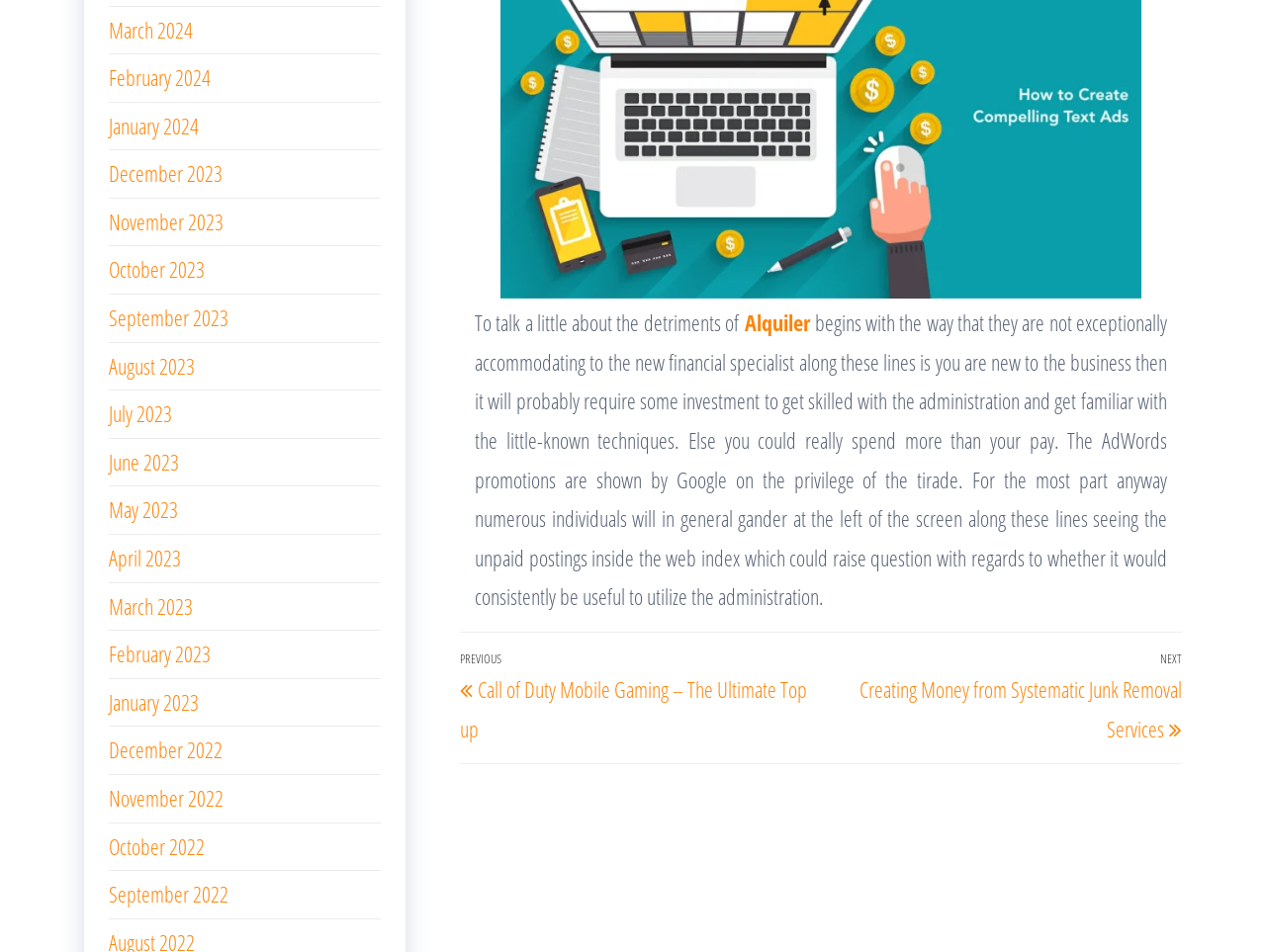Please respond to the question using a single word or phrase:
How many navigation links are available?

2